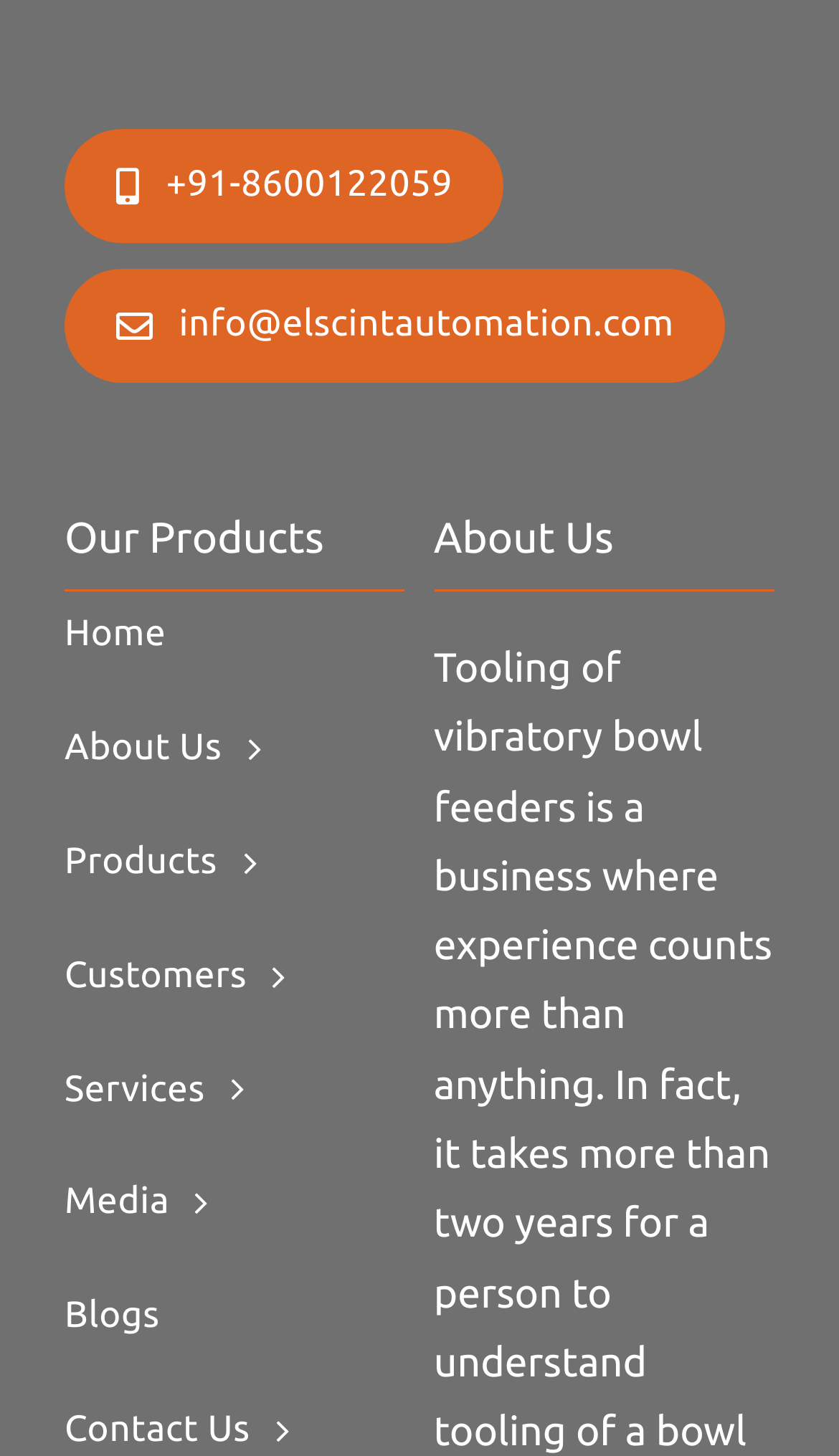Locate the UI element described by About Us in the provided webpage screenshot. Return the bounding box coordinates in the format (top-left x, top-left y, bottom-right x, bottom-right y), ensuring all values are between 0 and 1.

[0.077, 0.484, 0.483, 0.548]